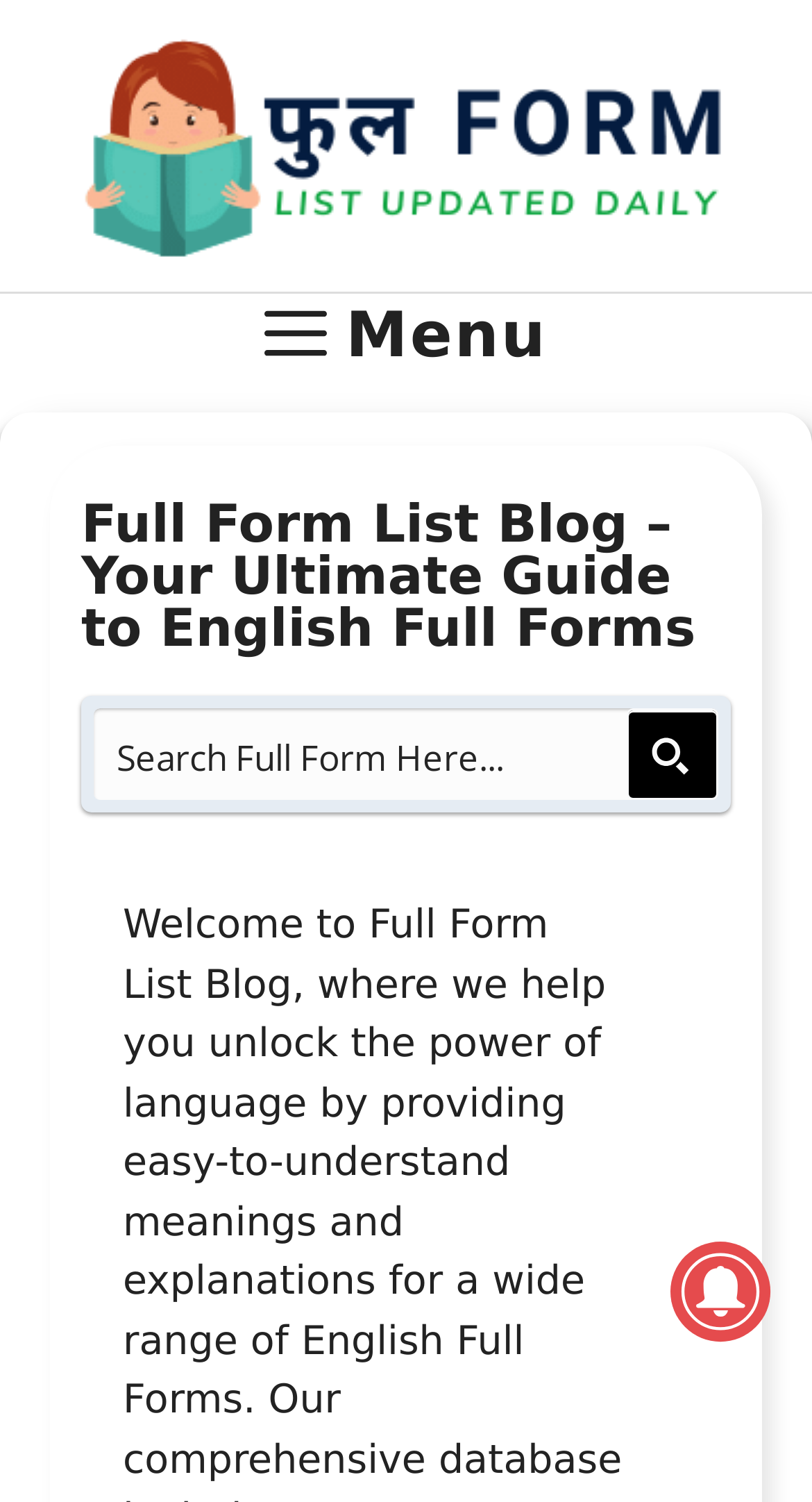Respond to the following query with just one word or a short phrase: 
How many navigation buttons are there?

Two